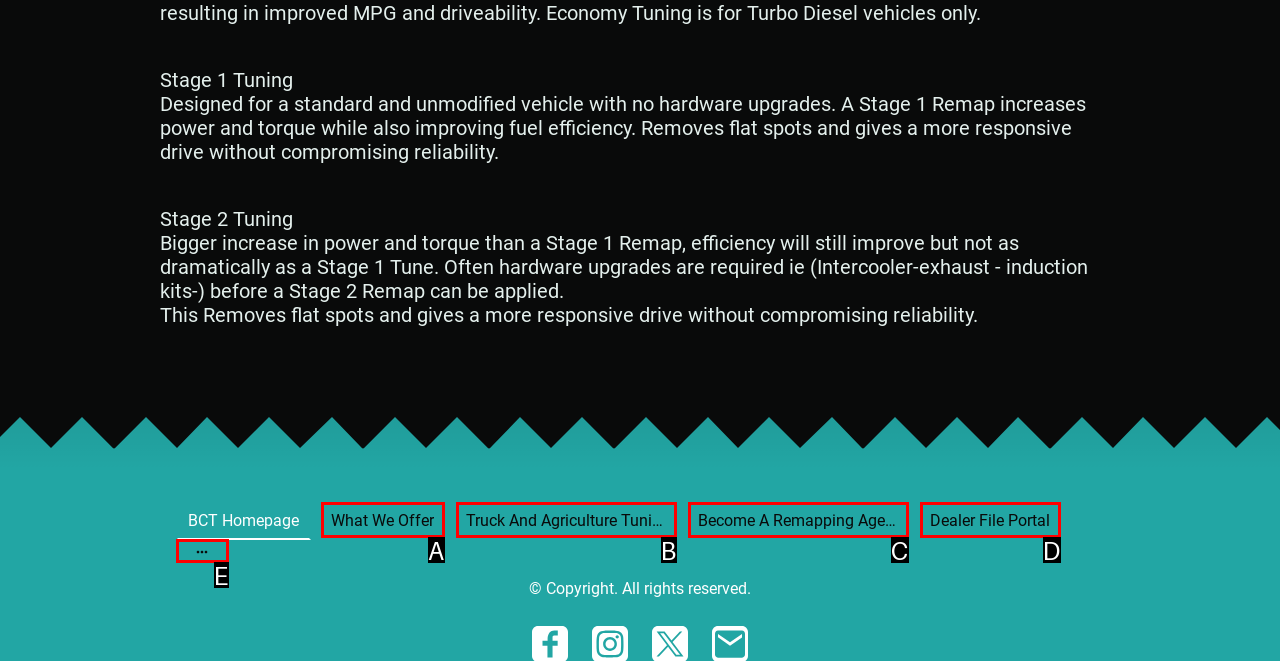Select the HTML element that fits the following description: Become A Remapping Agent
Provide the letter of the matching option.

C